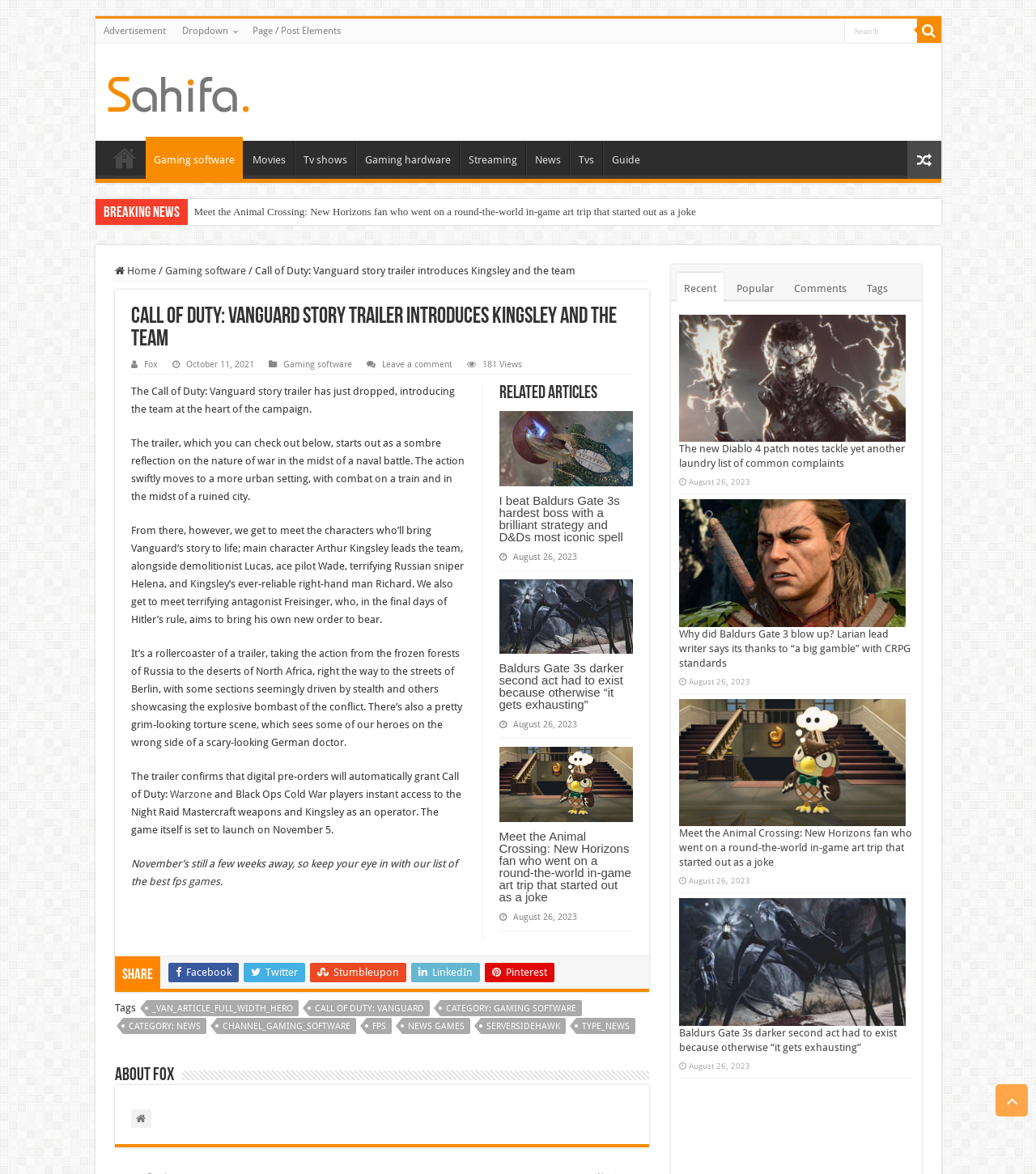Using the information in the image, could you please answer the following question in detail:
What is the release date of Call of Duty: Vanguard?

I found the release date by reading the article content, specifically the paragraph that mentions 'The game itself is set to launch on November 5'.